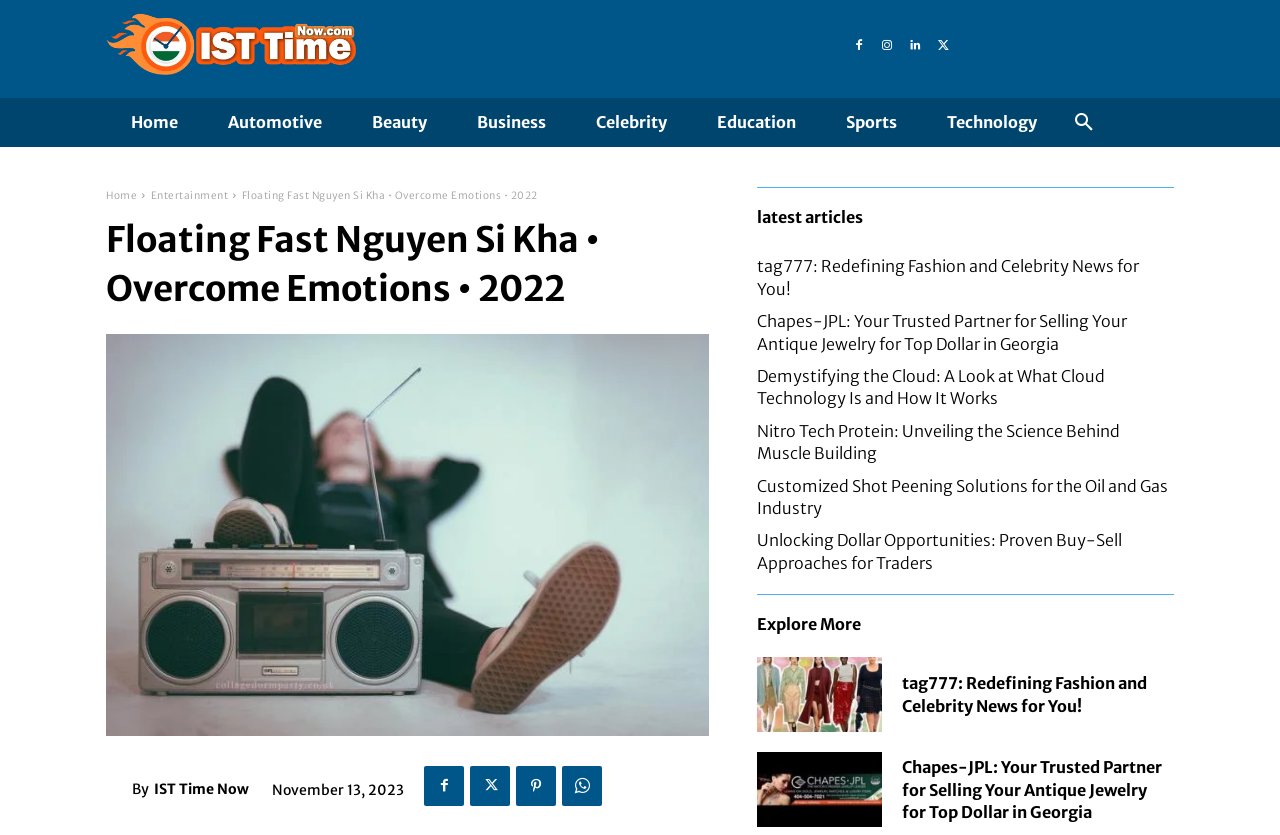Locate the bounding box coordinates of the element I should click to achieve the following instruction: "Click the logo".

[0.083, 0.016, 0.627, 0.09]